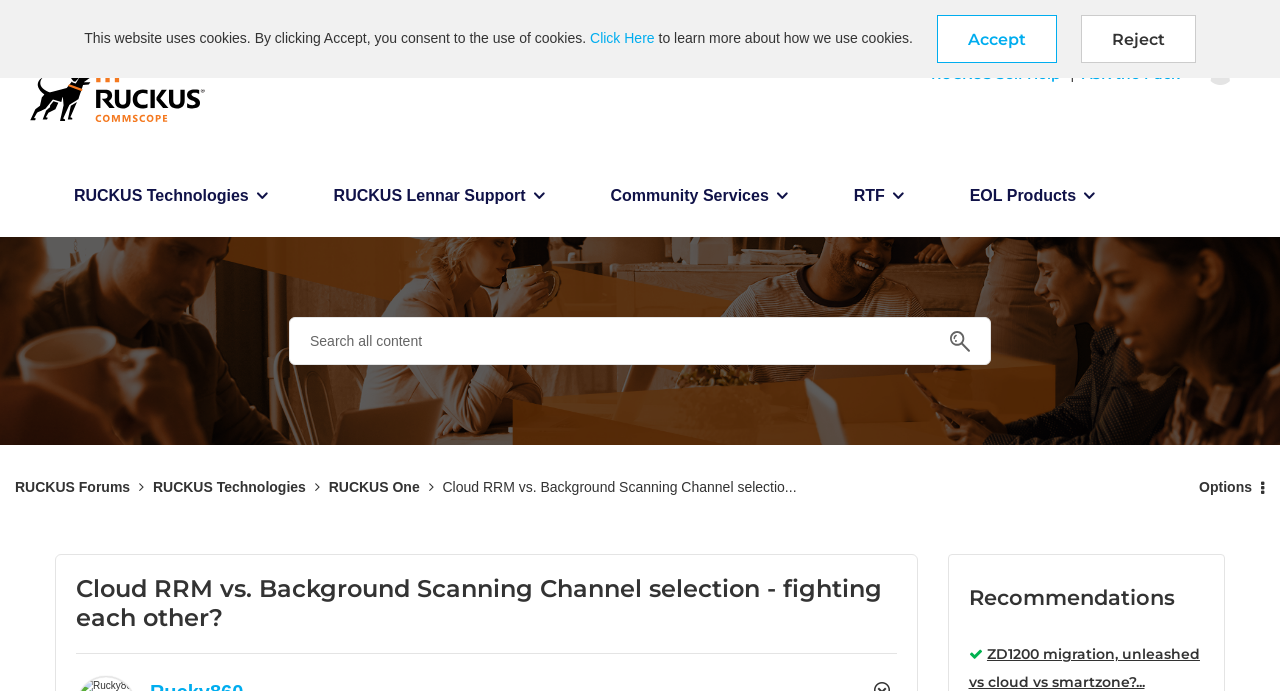What is the name of the link next to the 'Search' button?
Based on the image, respond with a single word or phrase.

RUCKUS Self Help